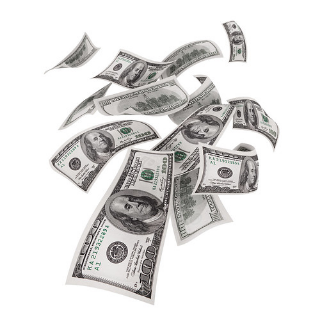Interpret the image and provide an in-depth description.

The image depicts a dynamic scattering of U.S. hundred-dollar bills, beautifully arranged to convey the theme of money in motion. The bills are shown fluttering or falling, suggesting a sense of abundance and financial considerations. This visual representation aligns with the article's topic, "Getting Value from Your Attorney's Hourly Fees." Here, the focus on attorney costs highlights the financial aspects of divorce, emphasizing the challenge of navigating hourly fees. The crisp details of the currency evoke a realistic portrayal of financial concerns faced by individuals seeking legal services.